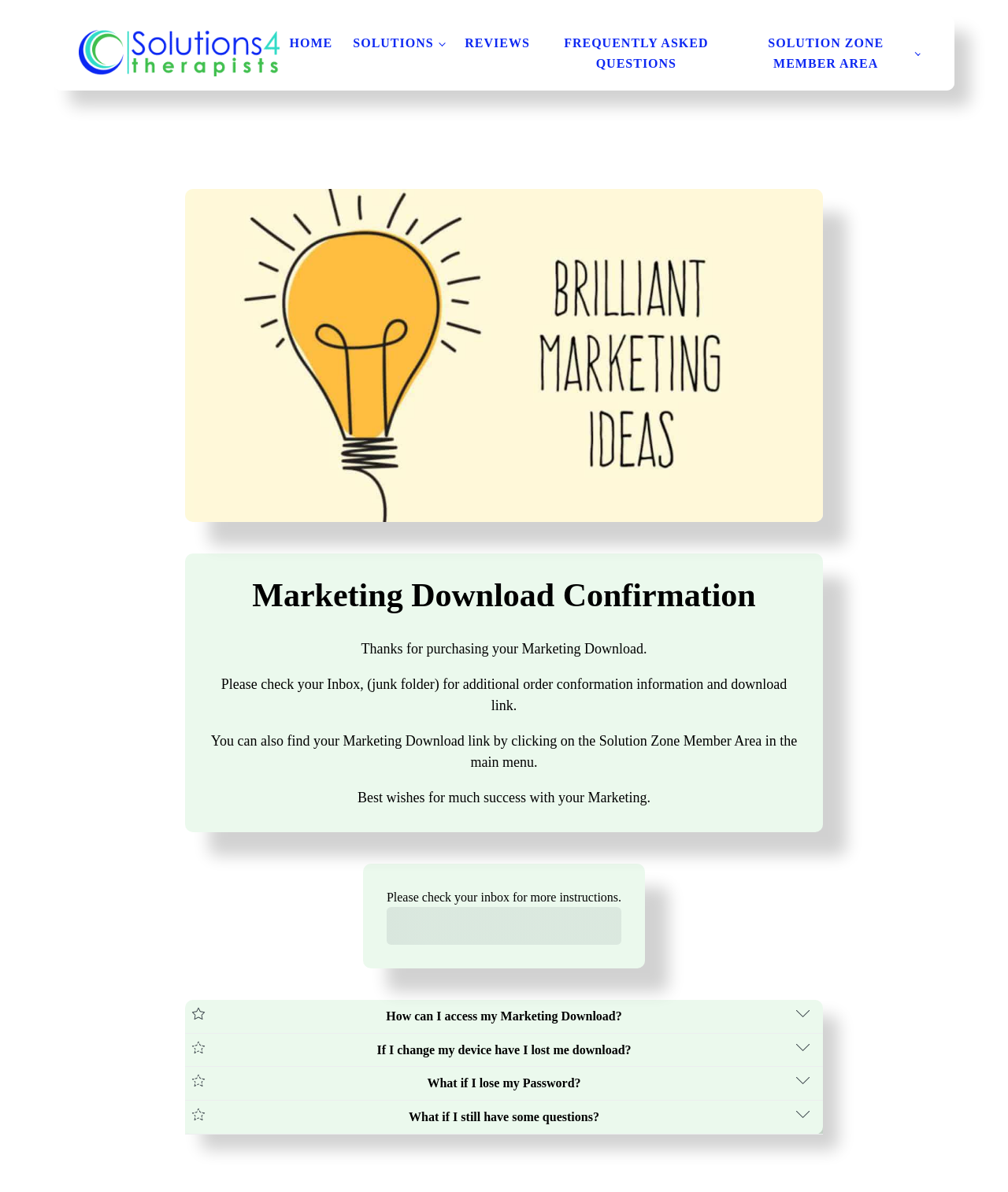Explain the contents of the webpage comprehensively.

The webpage is a "Thank you" page for a marketing download from Solutions4Therapists. At the top, there is a logo image of Solutions4Therapists, followed by a navigation menu with links to "HOME", "SOLUTIONS", "REVIEWS", "FREQUENTLY ASKED QUESTIONS", and "SOLUTION ZONE MEMBER AREA". 

Below the navigation menu, there is a large image with the title "Solutions4therapists How to be Remarkable Marketing". 

The main content of the page is divided into sections. The first section has a heading "Marketing Download Confirmation" and a series of paragraphs thanking the user for their purchase and providing instructions on how to access their marketing download. 

The next section has a series of frequently asked questions (FAQs) with answers. The FAQs are presented in an accordion style, with a question followed by a chevron-down icon, and the answer is revealed when the icon is clicked. The questions include "How can I access my Marketing Download?", "If I change my device have I lost me download?", "What if I lose my Password?", and "What if I still have some questions?". 

Each FAQ section has a star icon next to the question, and the answers are presented in a clear and concise manner. At the bottom of the page, there is a call-to-action button "Go To Dashboard" and a link to the Solutions4Therapists website.